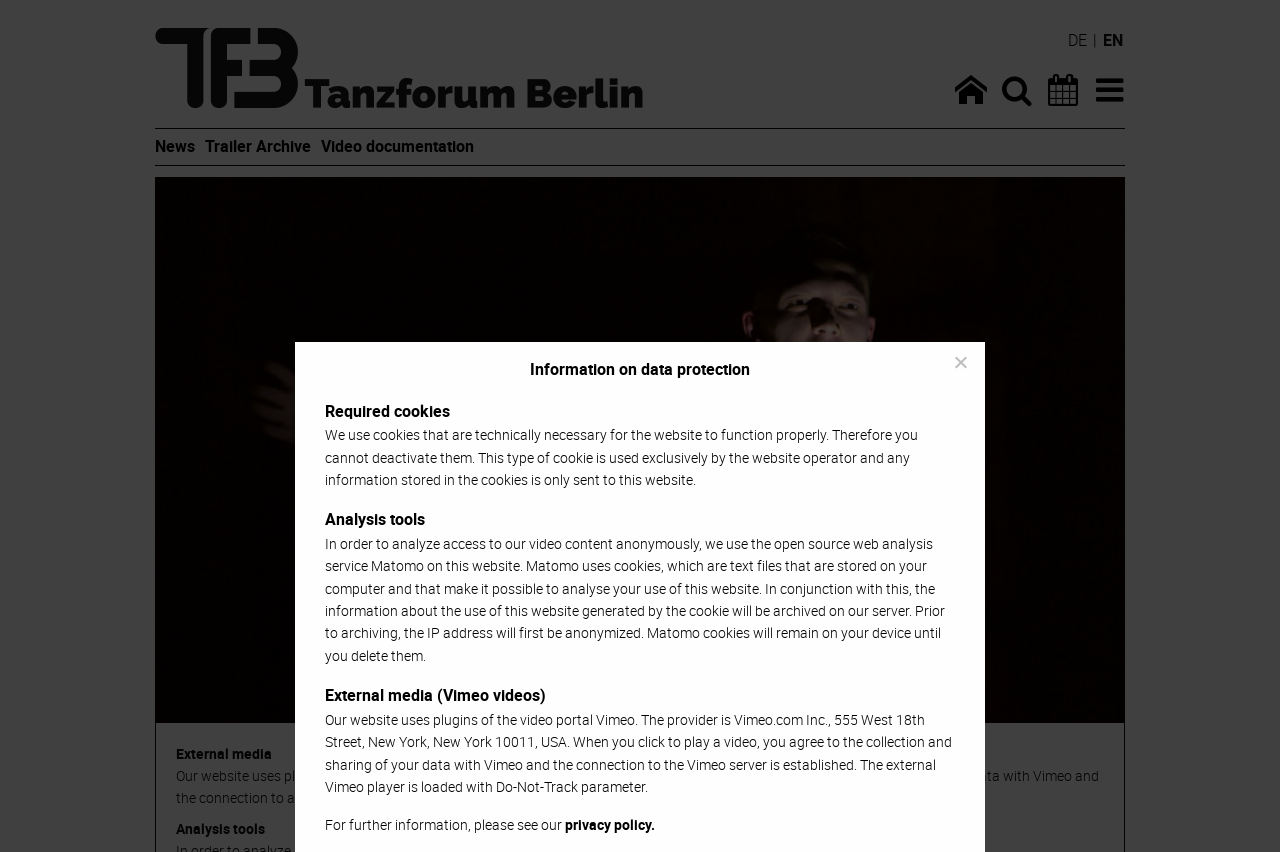Create an elaborate caption that covers all aspects of the webpage.

This webpage is about Tanzforum Berlin, a dance-related organization. At the top, there is a navigation menu with links to "Home", "Search", "Dance Calendar", and other sections. Below the navigation menu, there is a logo of Tanzforum Berlin, followed by a heading with the same name.

On the left side, there are several links to different sections, including "News", "Trailer Archive", and "Video documentation". Below these links, there is a horizontal separator line.

The main content area features a large image of "Bunker Cabaret" with a "Play" button on top of it. Below the image, there is a text about external media, explaining how the website uses Vimeo plugins and collects data when playing videos.

On the right side, there are several blocks of text providing information on data protection, cookies, and analysis tools used on the website. These blocks include details on the types of cookies used, how they are used, and how to manage them. There are also links to the privacy policy and other related information.

Overall, the webpage appears to be a landing page for Tanzforum Berlin, providing an overview of the organization and its activities, as well as information on data protection and cookies.